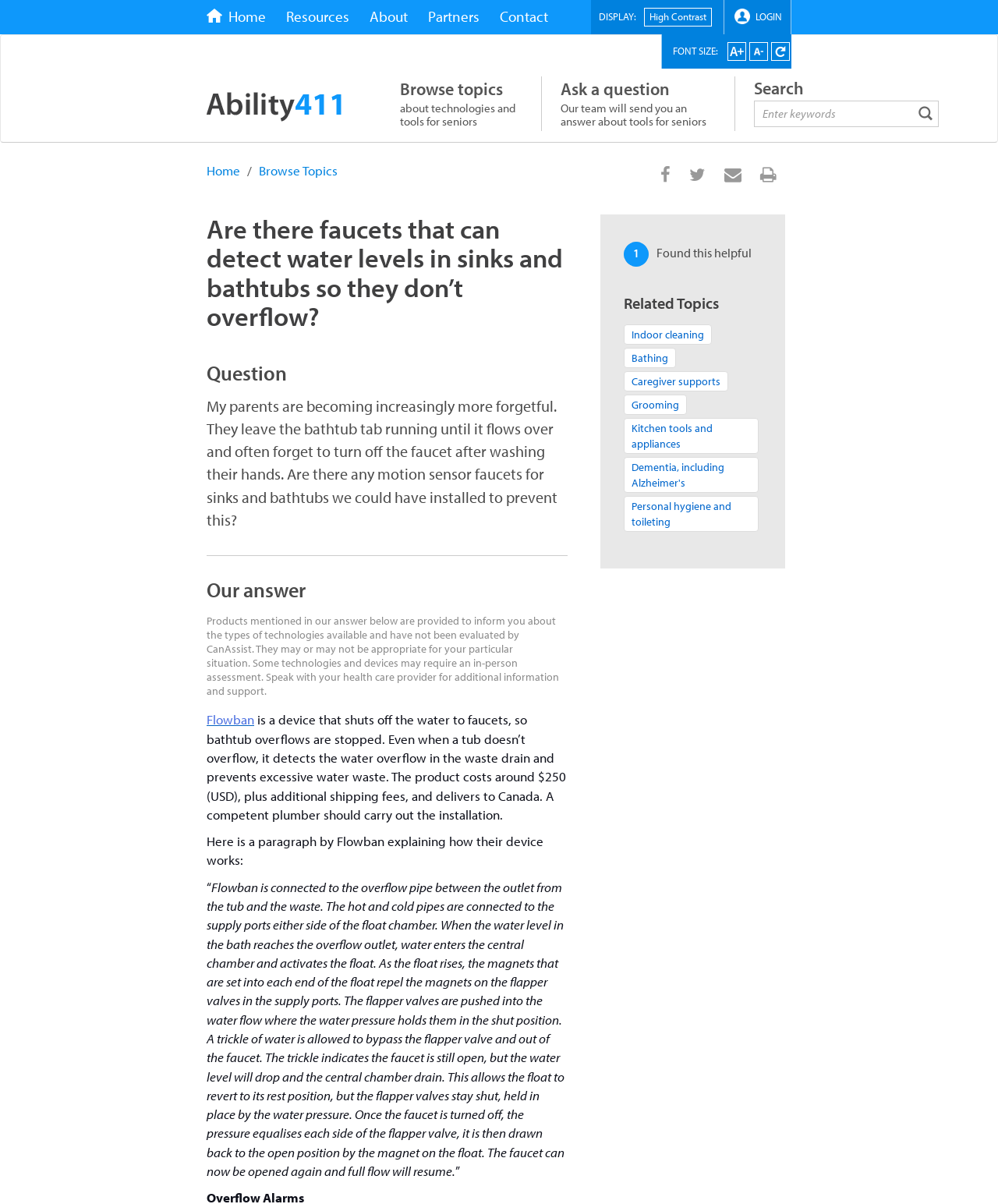Can you determine the bounding box coordinates of the area that needs to be clicked to fulfill the following instruction: "Search for topics about technologies and tools for seniors"?

[0.382, 0.063, 0.542, 0.109]